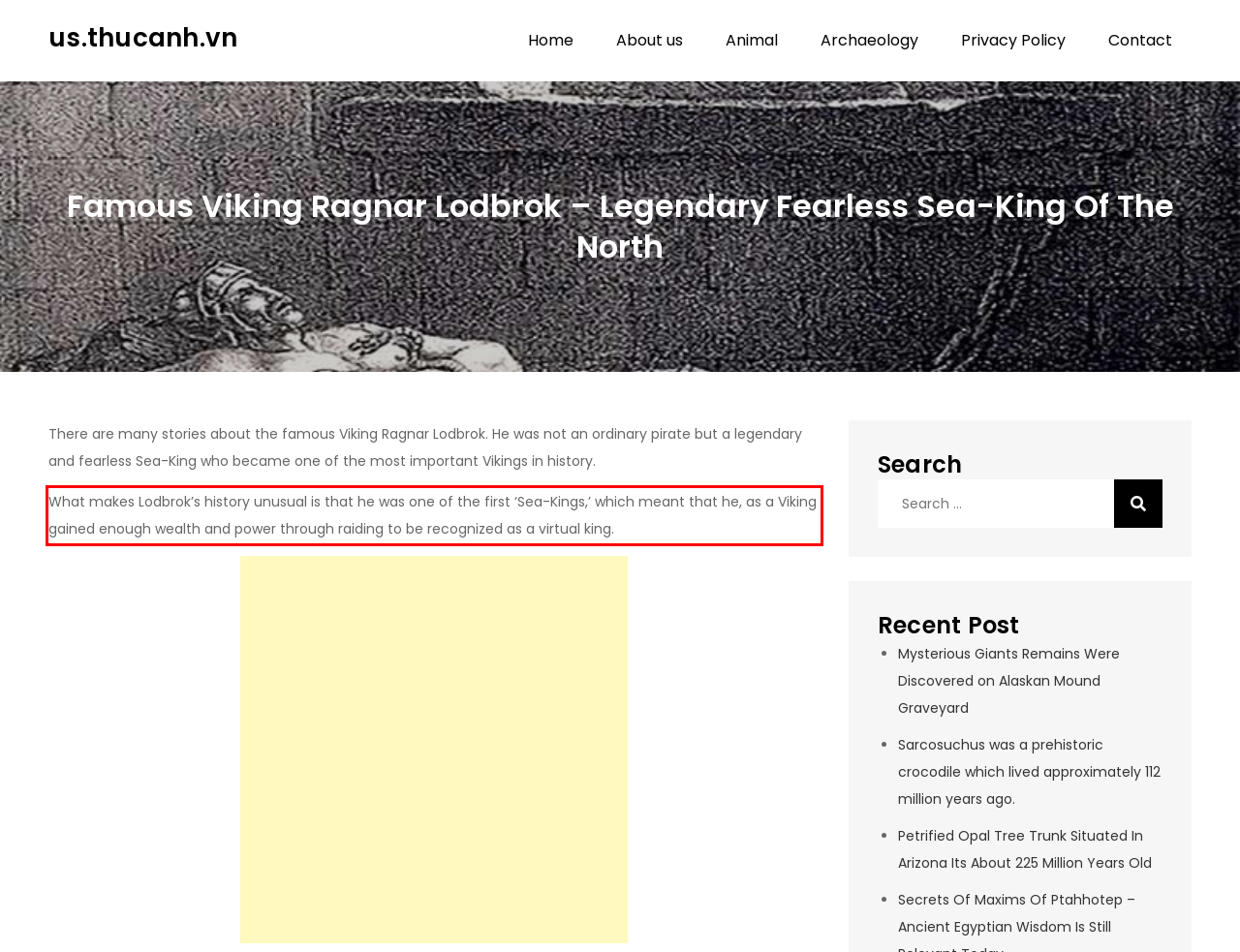Examine the screenshot of the webpage, locate the red bounding box, and perform OCR to extract the text contained within it.

What makes Lodbrok’s history unusual is that he was one of the first ‘Sea-Kings,’ which meant that he, as a Viking gained enough wealth and power through raiding to be recognized as a virtual king.